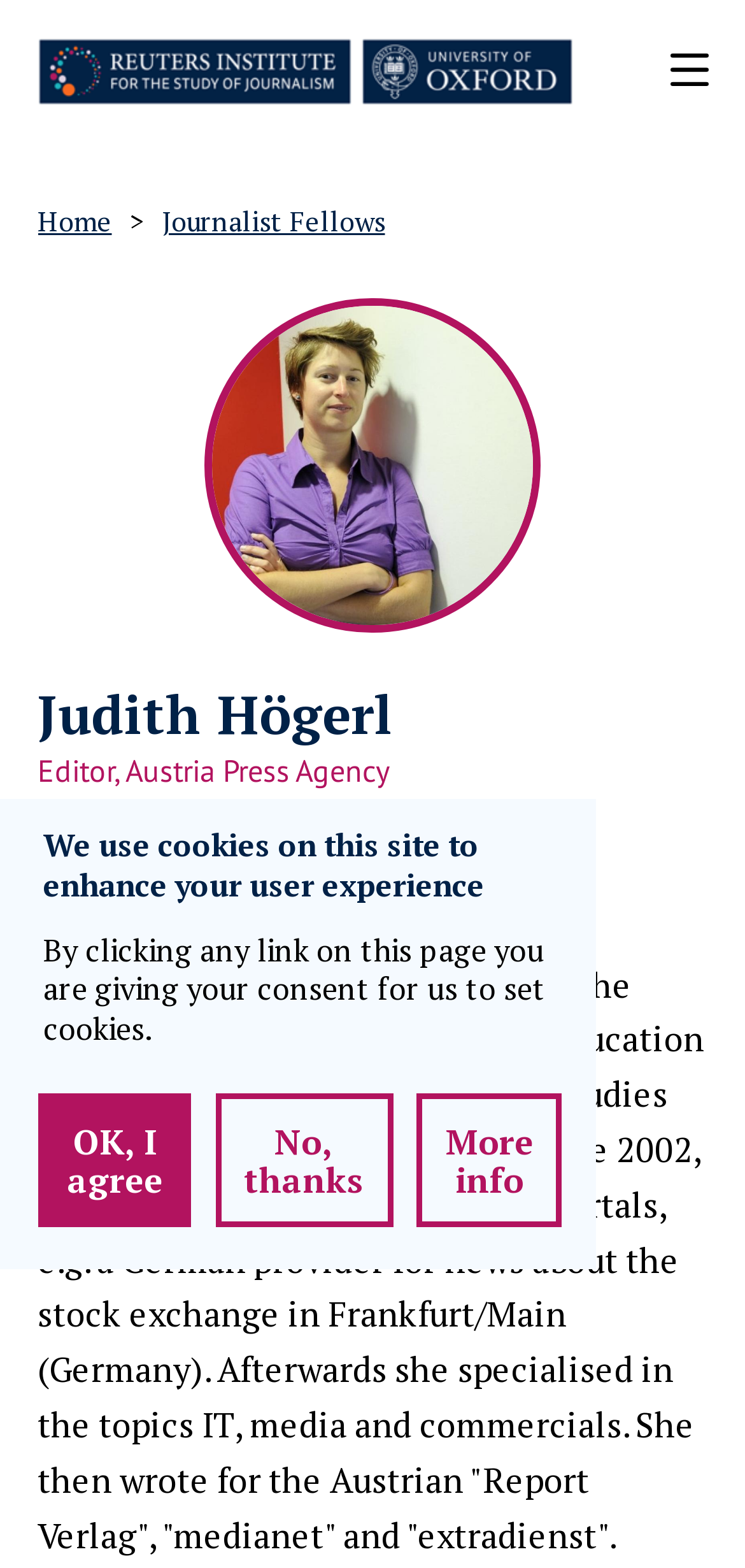Articulate a detailed summary of the webpage's content and design.

This webpage is about Judith Högerl, a journalist, and her career. At the top of the page, there is a Reuters logo, which is an image, and a link to skip to the main content. Below the logo, there is a breadcrumb navigation menu with links to "Home" and "Journalist Fellows". 

On the left side of the page, there is a large image of Judith Högerl, taking up about half of the page's width. Above the image, there is a heading with her name, and below it, her job title "Editor, Austria Press Agency" is written in text. 

To the right of the image, there is a link to "Class of 2010-11" and a paragraph of text describing Judith's career, including her education, internships, and work experience in journalism. The text is quite detailed, mentioning specific companies and topics she specialized in.

At the very top of the page, there is a cookie consent alert dialog with a heading, a paragraph of text, and three buttons: "OK, I agree", "No, thanks", and "More info". This dialog is centered and takes up about a third of the page's width.